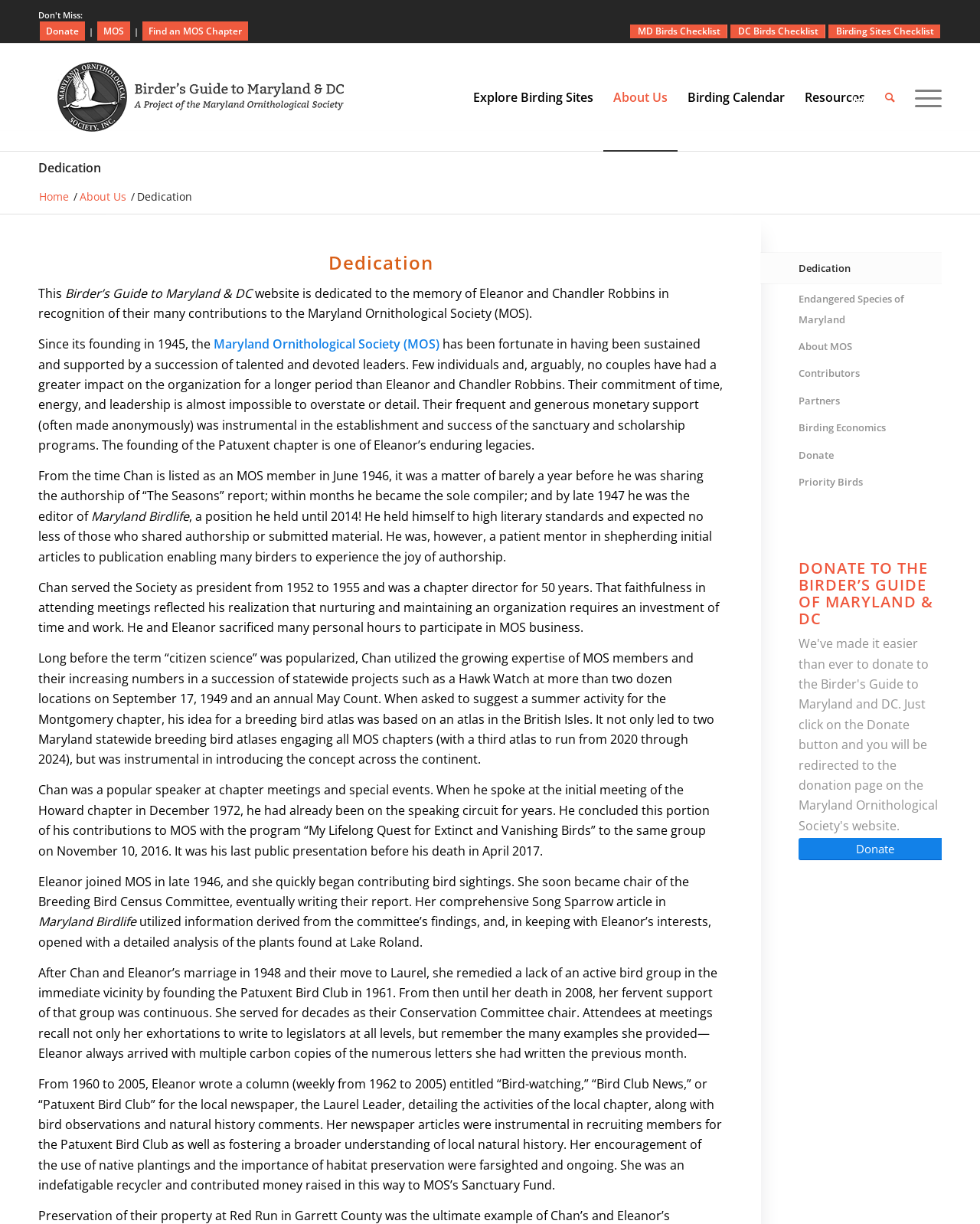Examine the image carefully and respond to the question with a detailed answer: 
Who are Eleanor and Chandler Robbins?

The webpage has a section dedicated to the memory of Eleanor and Chandler Robbins, describing their contributions to the Maryland Ornithological Society (MOS), which suggests that they were important contributors to the organization.